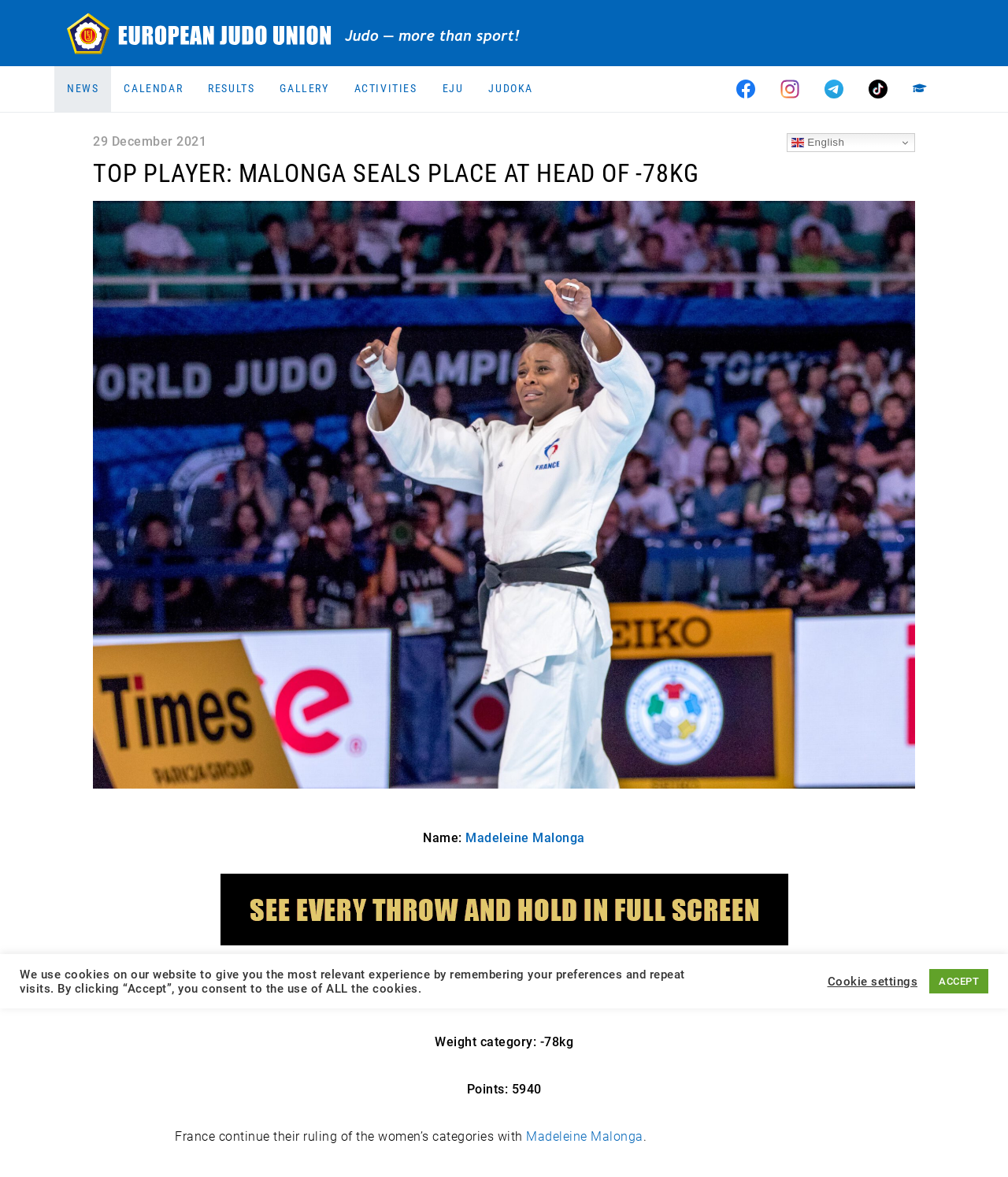Please identify the bounding box coordinates of the element I should click to complete this instruction: 'View Madeleine Malonga's profile'. The coordinates should be given as four float numbers between 0 and 1, like this: [left, top, right, bottom].

[0.462, 0.706, 0.58, 0.718]